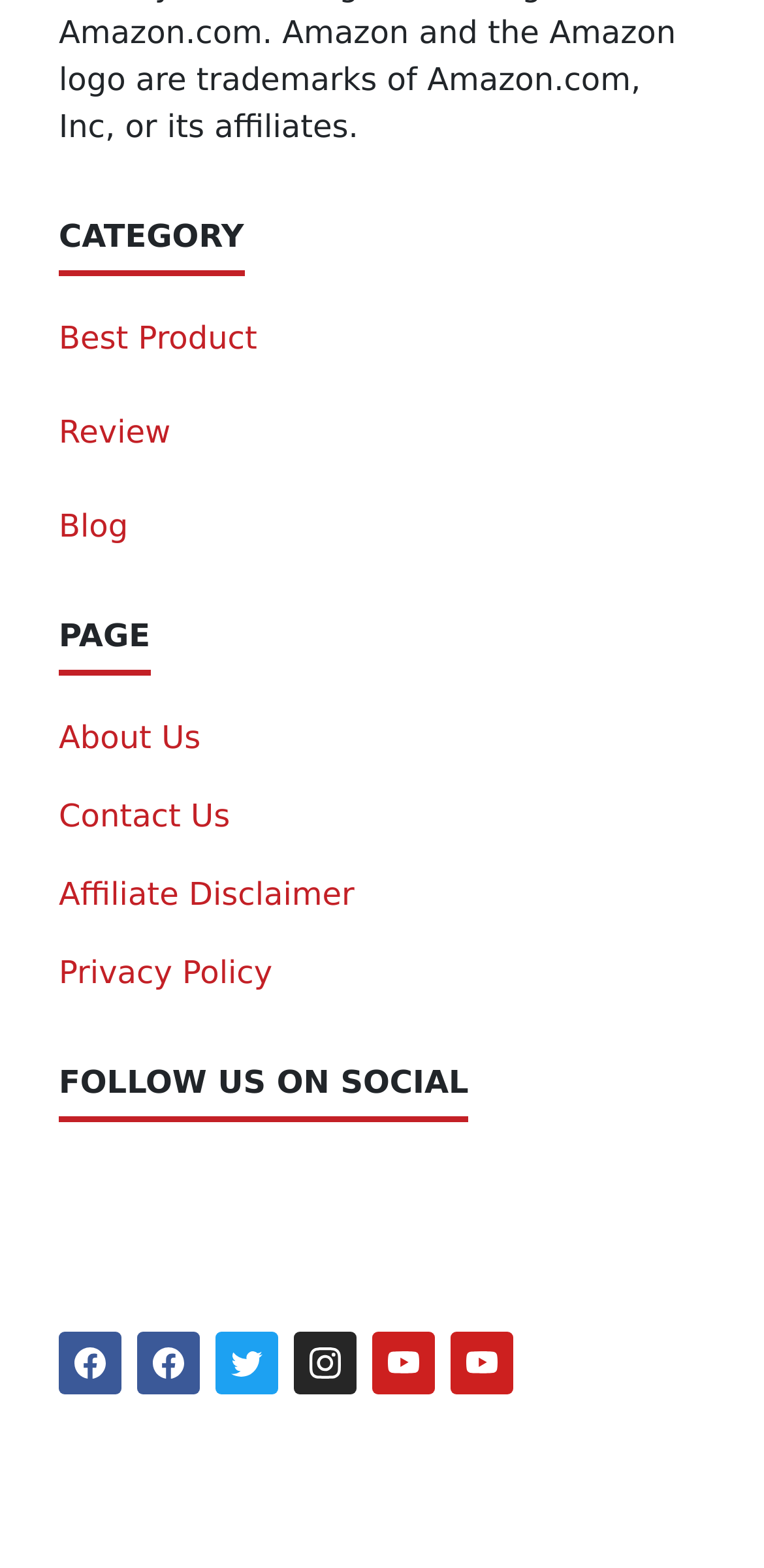From the webpage screenshot, predict the bounding box coordinates (top-left x, top-left y, bottom-right x, bottom-right y) for the UI element described here: About Us

[0.077, 0.458, 0.263, 0.482]